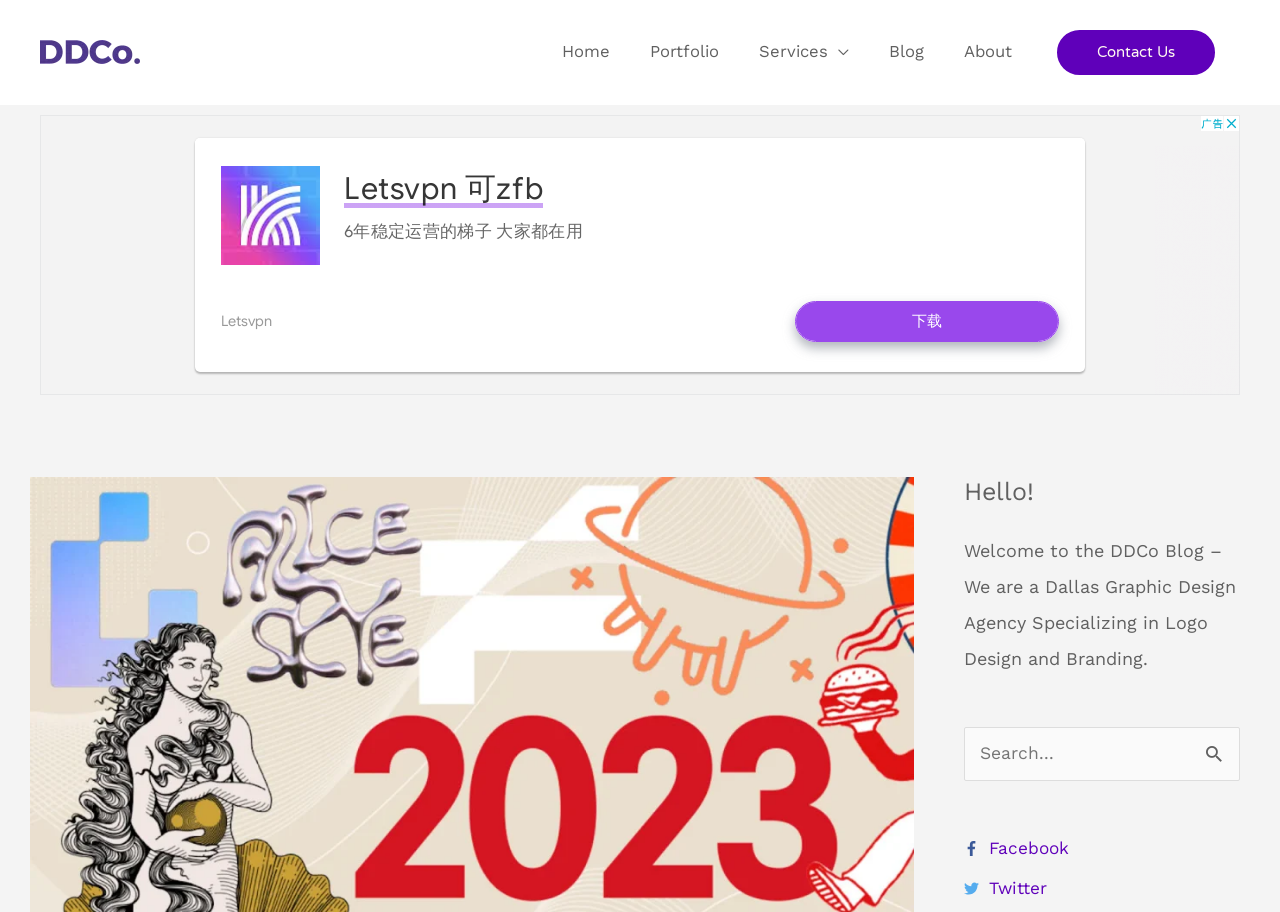Please locate the bounding box coordinates of the element that should be clicked to achieve the given instruction: "Check the 'About' page".

[0.734, 0.02, 0.806, 0.099]